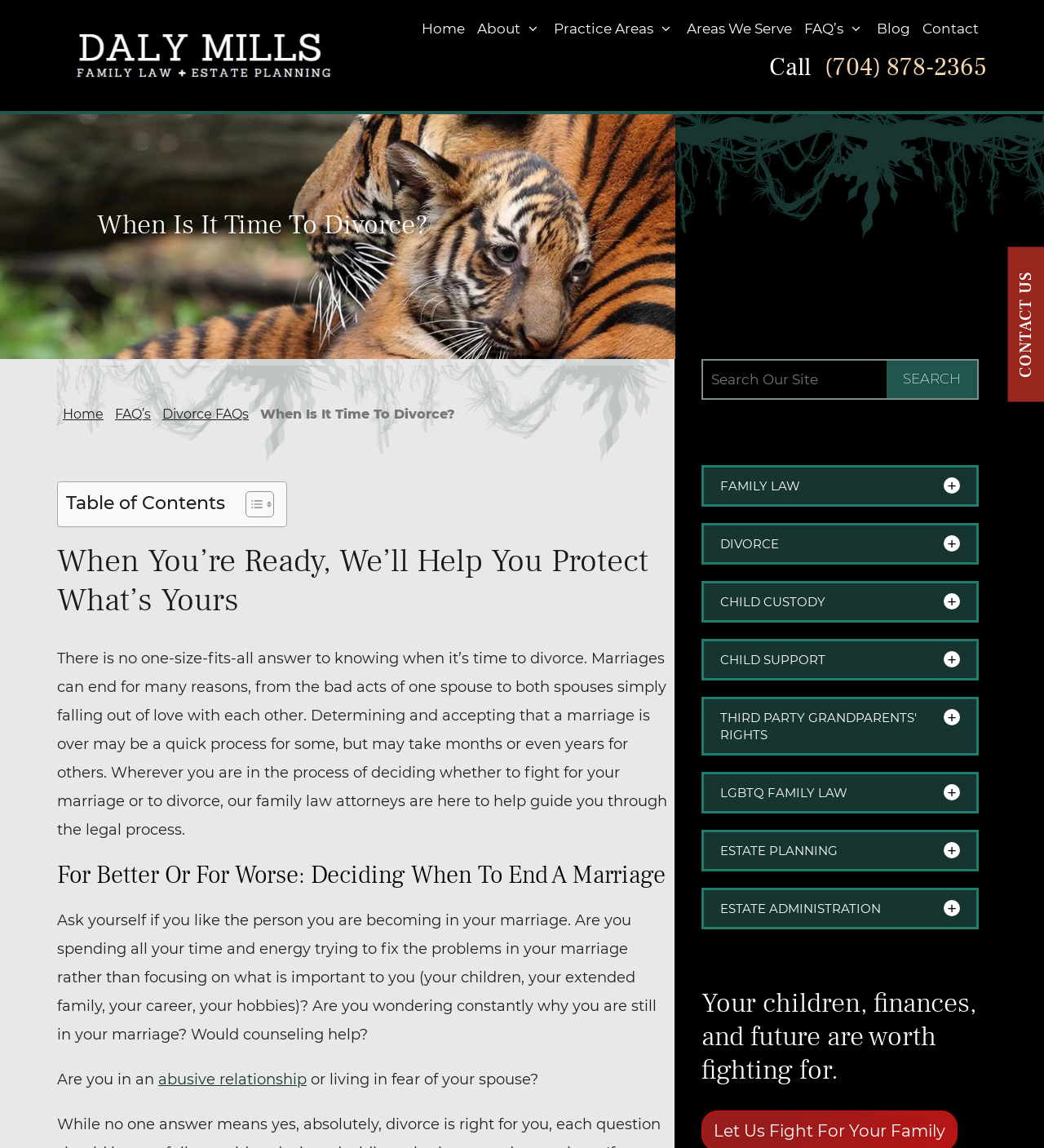Identify the bounding box coordinates of the section that should be clicked to achieve the task described: "Learn more about family law".

[0.672, 0.405, 0.938, 0.441]